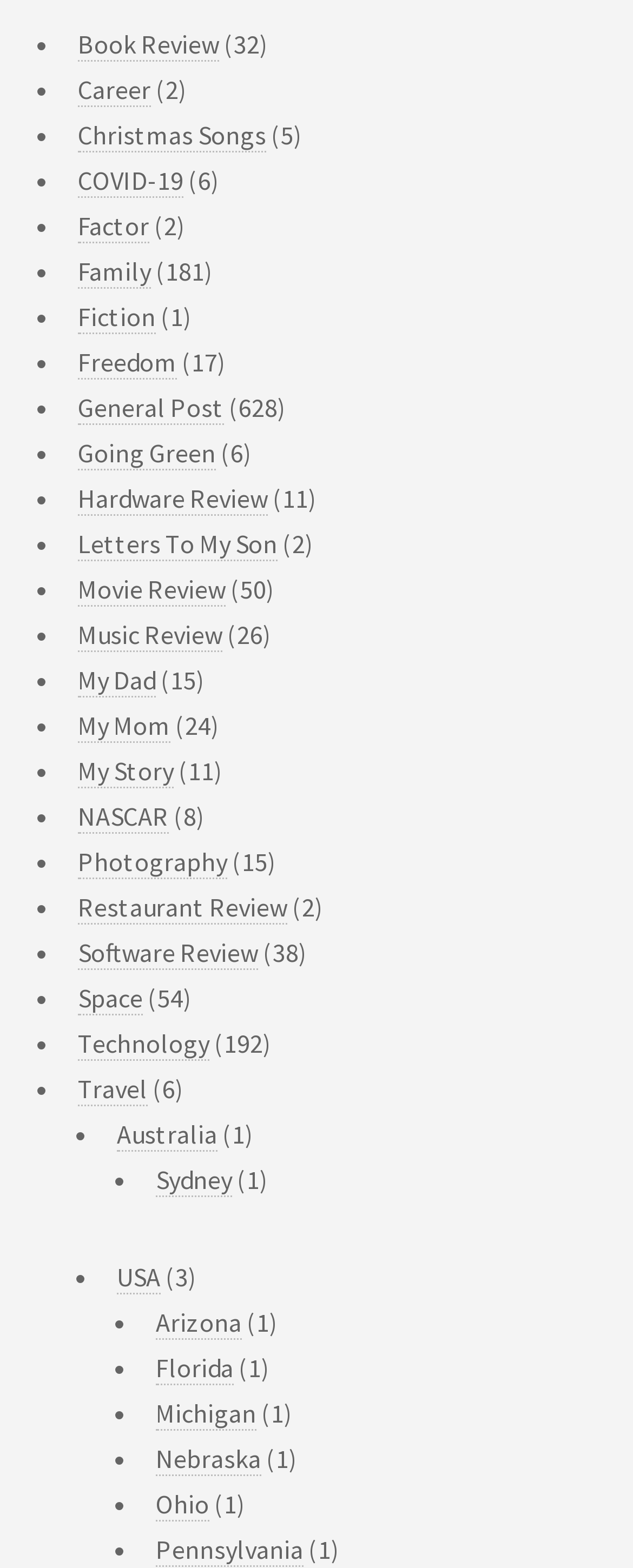Please identify the coordinates of the bounding box for the clickable region that will accomplish this instruction: "Read about Freedom".

[0.123, 0.221, 0.279, 0.242]